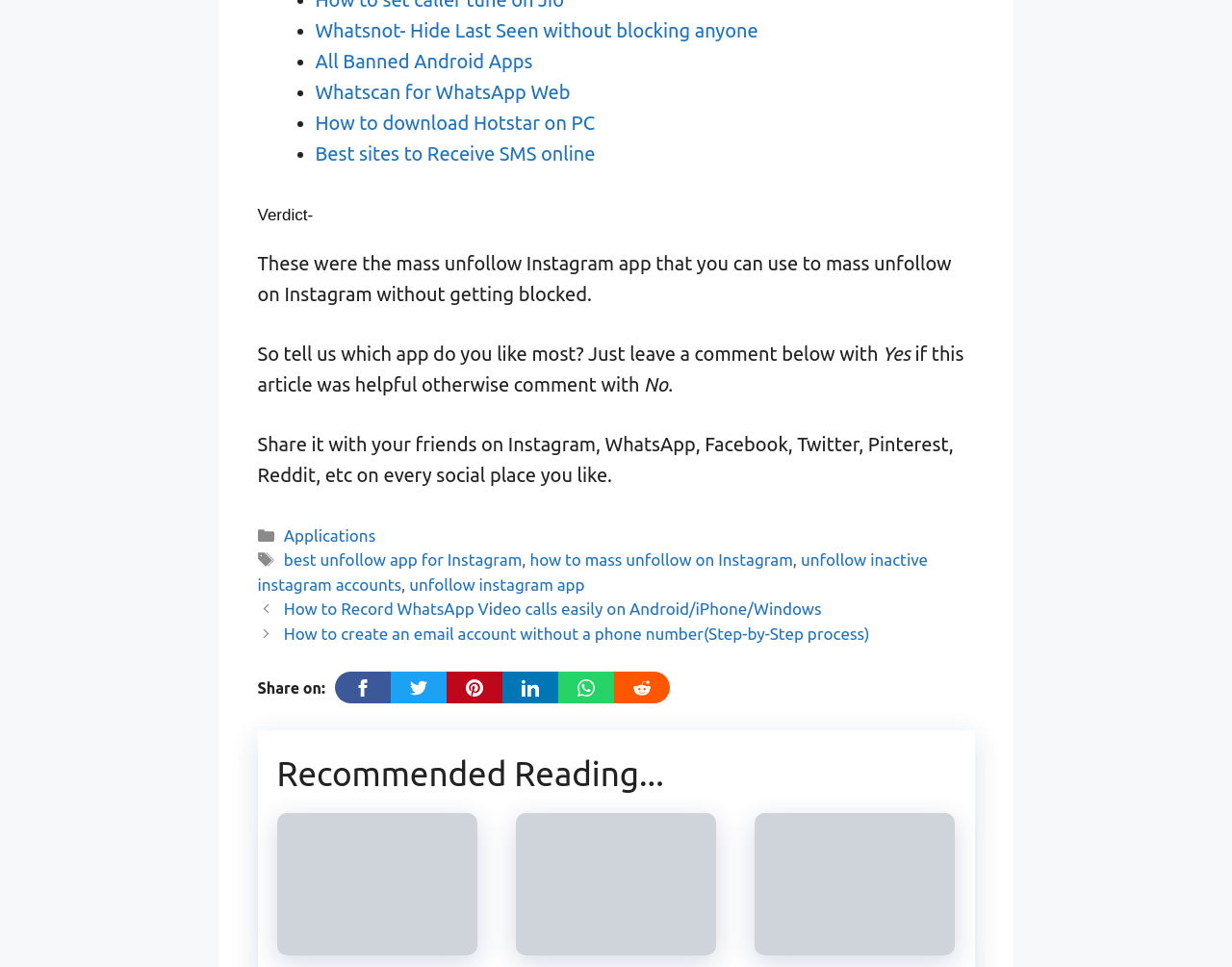Locate the bounding box coordinates of the clickable part needed for the task: "Read the article about 'How to download Hotstar on PC'".

[0.256, 0.115, 0.483, 0.138]